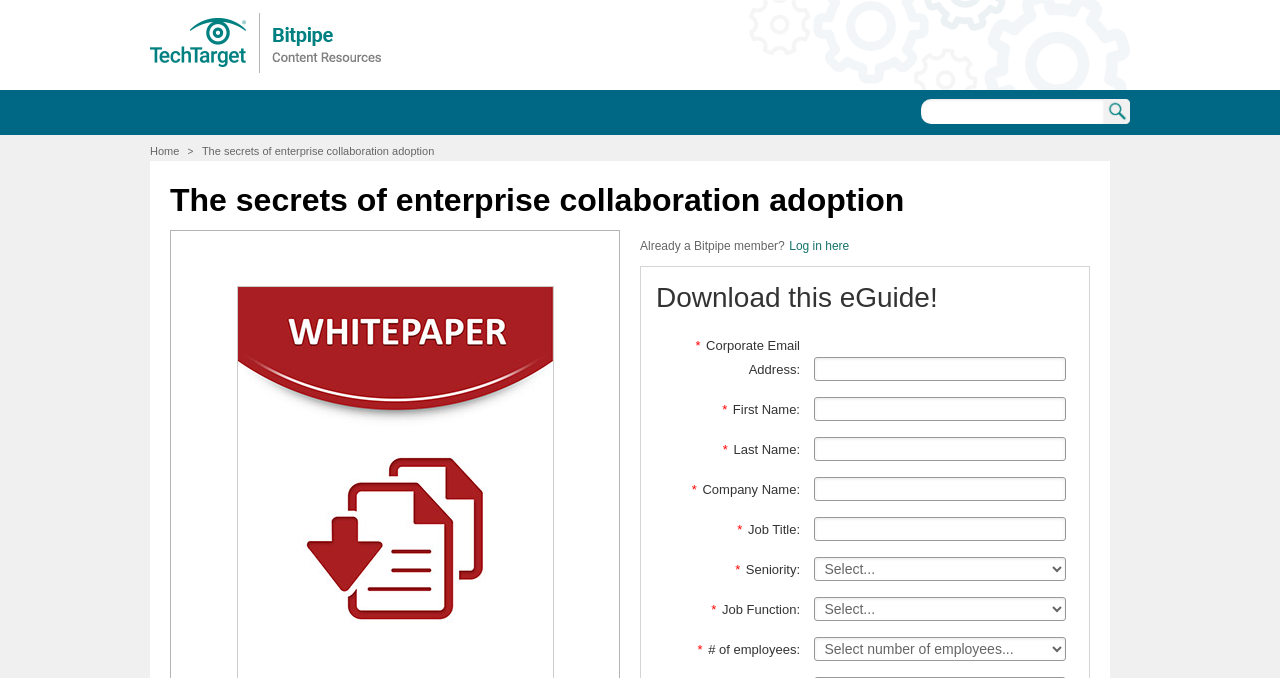What is the purpose of the search box?
Answer the question with detailed information derived from the image.

The search box is located at the top right corner of the webpage, and it has a placeholder text 'Search this site'. This suggests that the purpose of the search box is to allow users to search for specific content within the website.